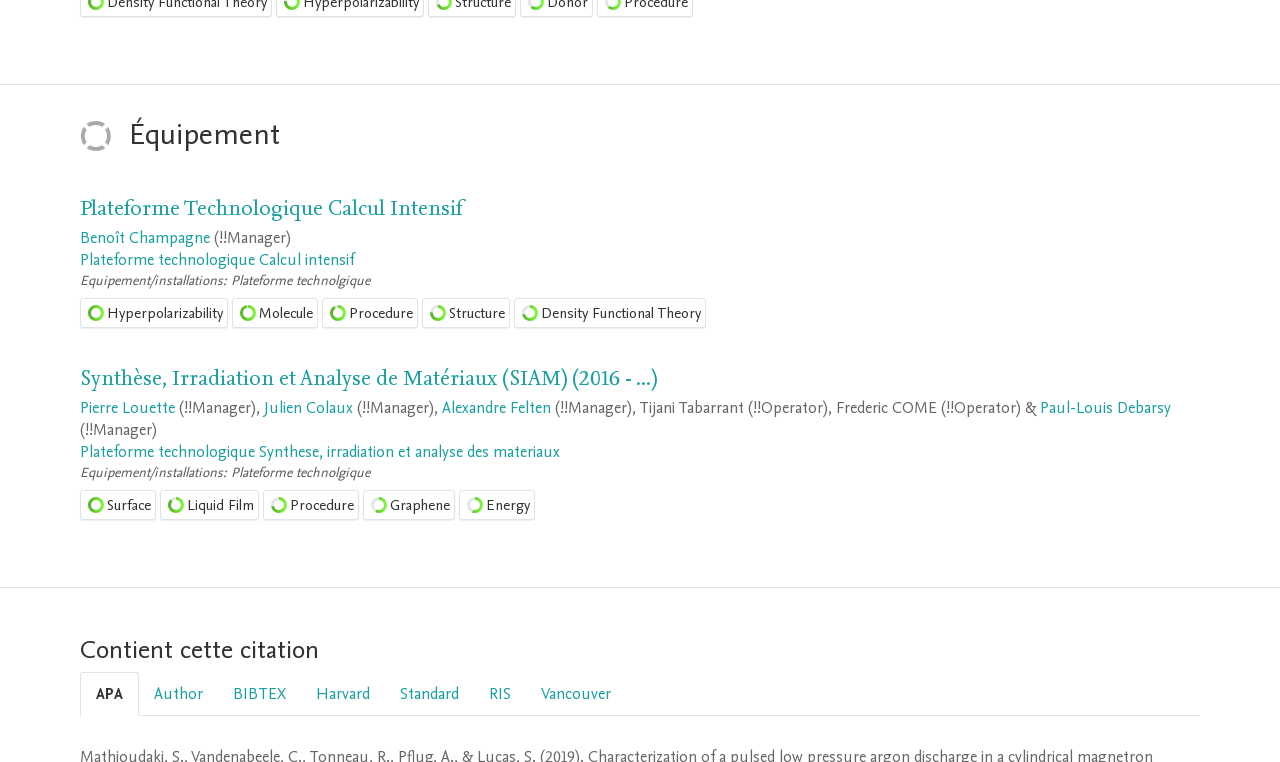How many tabs are in the tablist? Based on the screenshot, please respond with a single word or phrase.

7